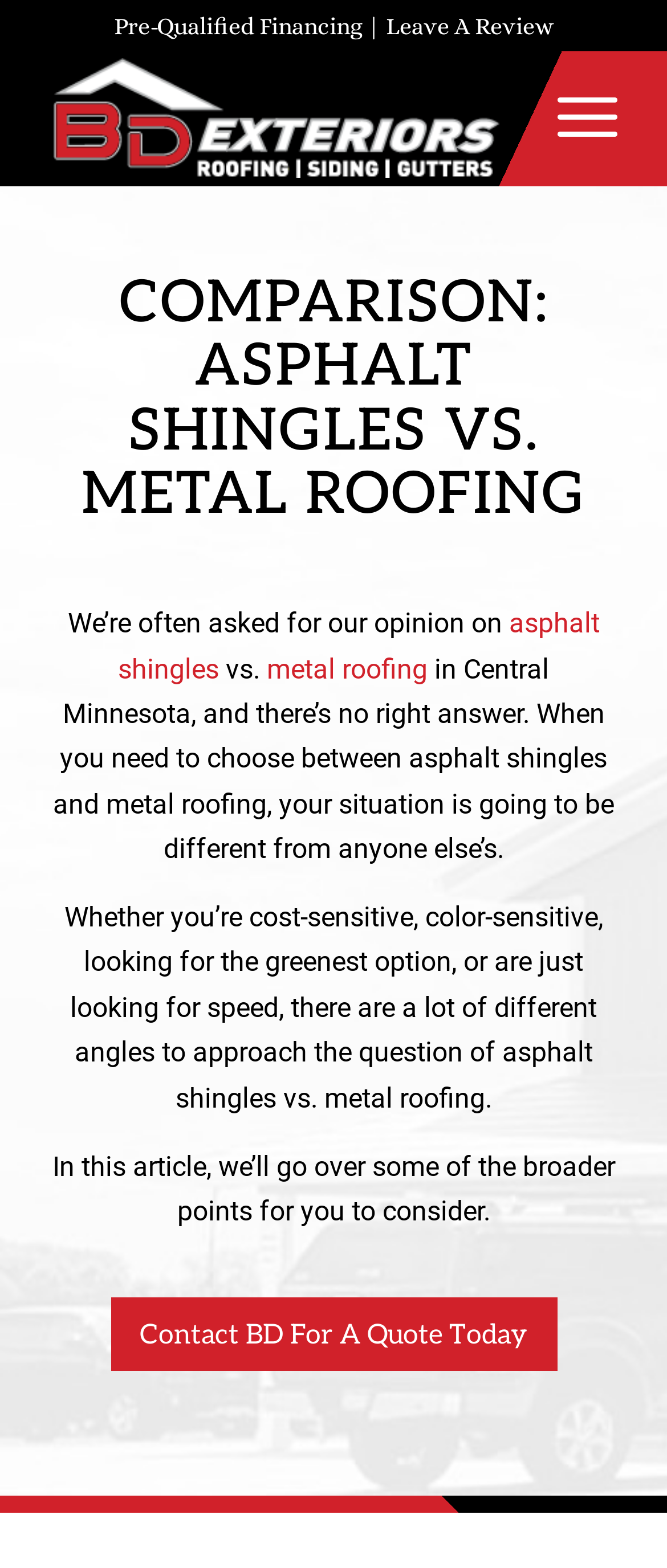Find and provide the bounding box coordinates for the UI element described with: "Leave A Review".

[0.578, 0.008, 0.829, 0.025]